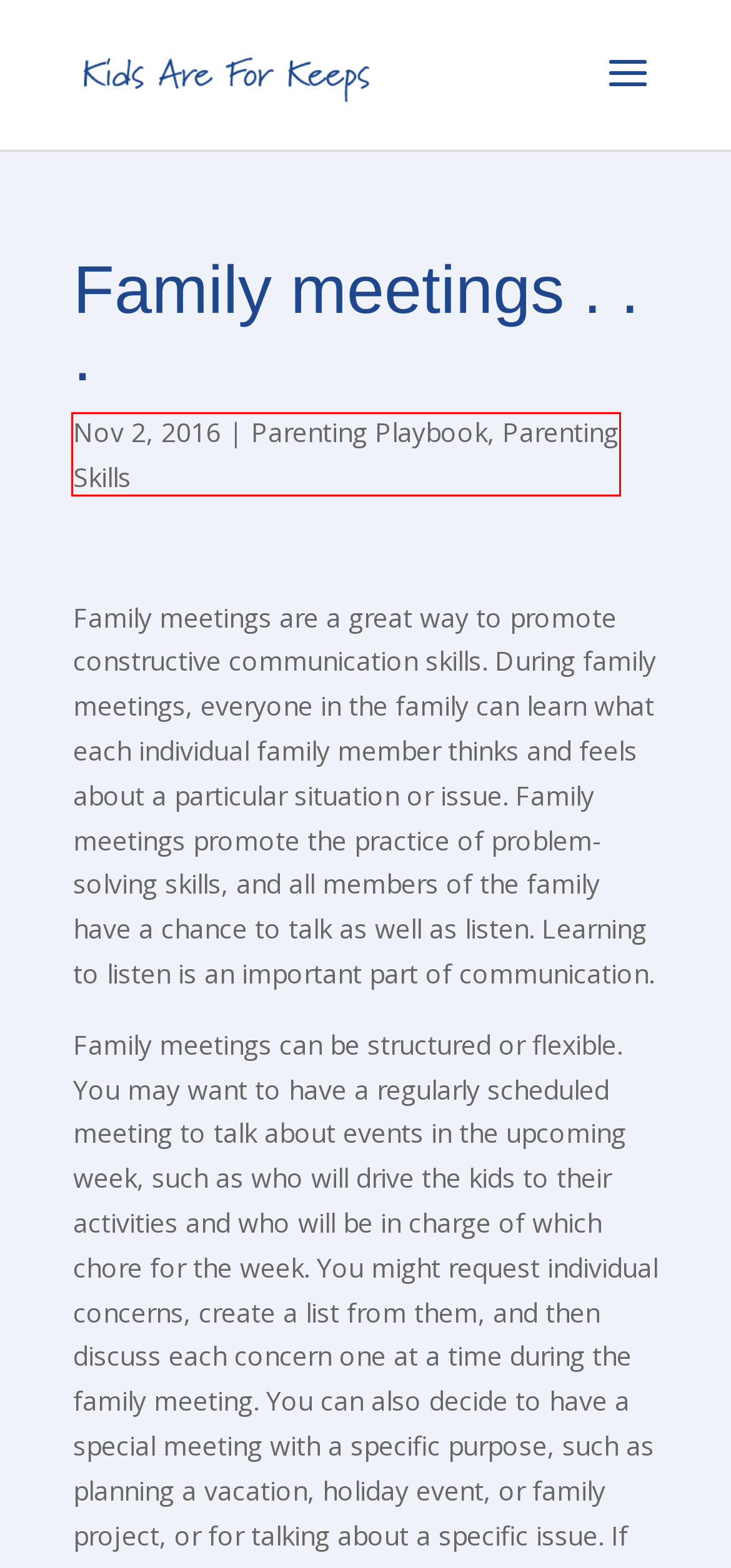Inspect the screenshot of a webpage with a red rectangle bounding box. Identify the webpage description that best corresponds to the new webpage after clicking the element inside the bounding box. Here are the candidates:
A. Arlow Lacey Design | Graphic Design + Web Development
B. Parenting Skills | Kids Are For Keeps
C. The Power of Play | Kids Are For Keeps
D. Discipline and Trying Times | Kids Are For Keeps
E. Parenting Playbook | Kids Are For Keeps
F. Sensory Information | Kids Are For Keeps
G. Child and Adolescent Services | Kids Are For Keeps
H. Kids Are For Keeps | Parenting Playbook | Susie Windle, CMSW, LMHP

B